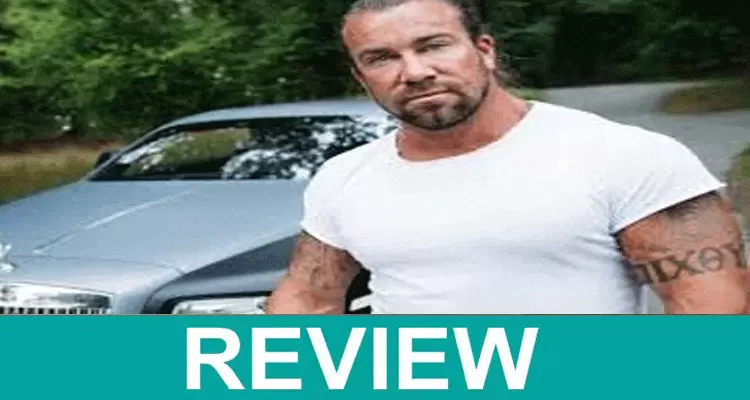What type of car is featured in the image?
Provide an in-depth answer to the question, covering all aspects.

The caption describes the car as a 'sleek gray luxury car, which appears to be a Rolls-Royce', indicating that the car is likely a Rolls-Royce based on its appearance.